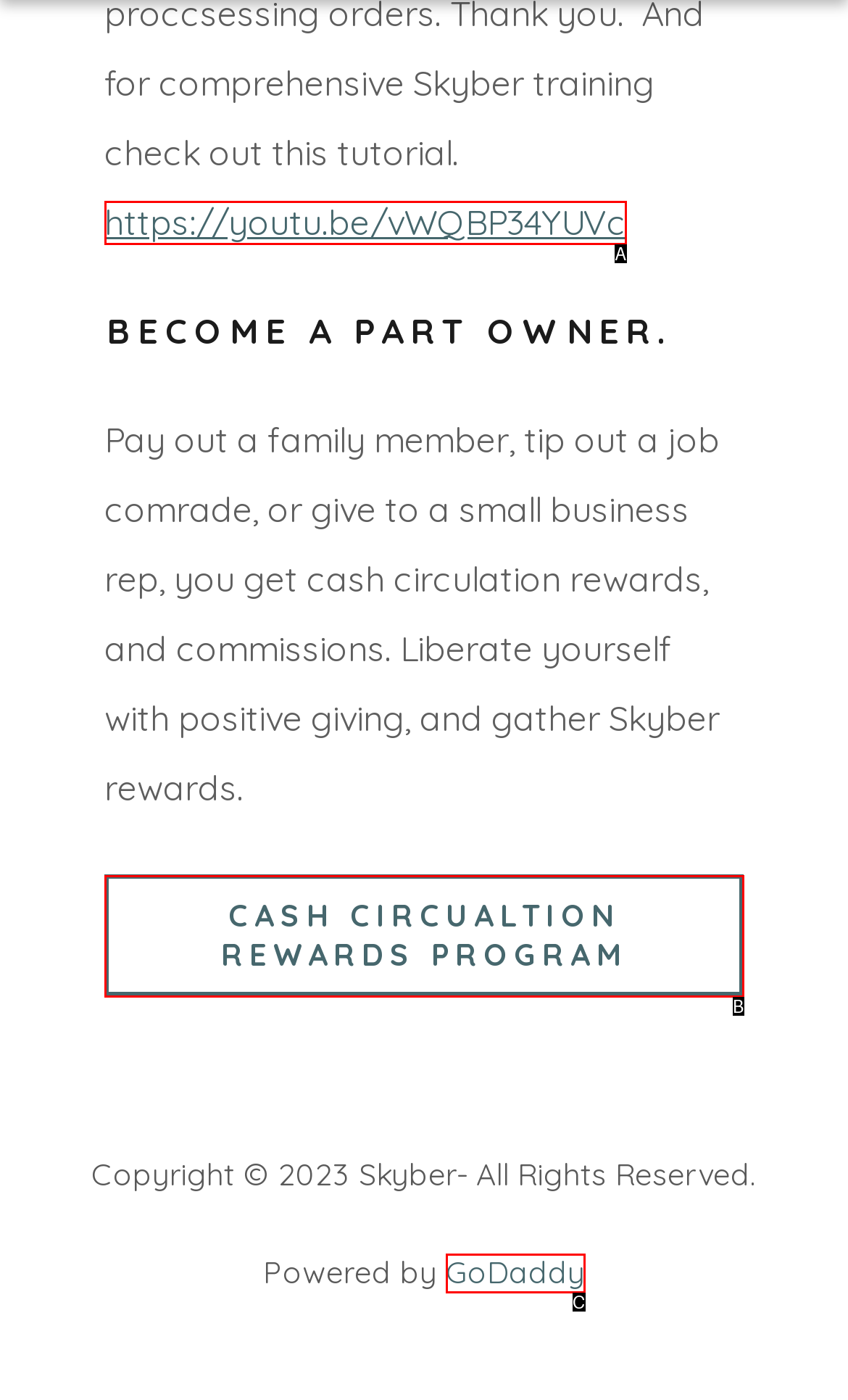Choose the option that best matches the element: https://youtu.be/vWQBP34YUVc
Respond with the letter of the correct option.

A